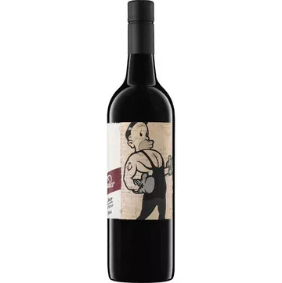Using the details in the image, give a detailed response to the question below:
What type of grape is used to make the wine?

The type of grape used to make the wine can be found on the label of the bottle, which is depicted in the image. The label mentions that the wine is a 'Shiraz' from the 2021 vintage, indicating that the wine is made from the Shiraz grape variety.